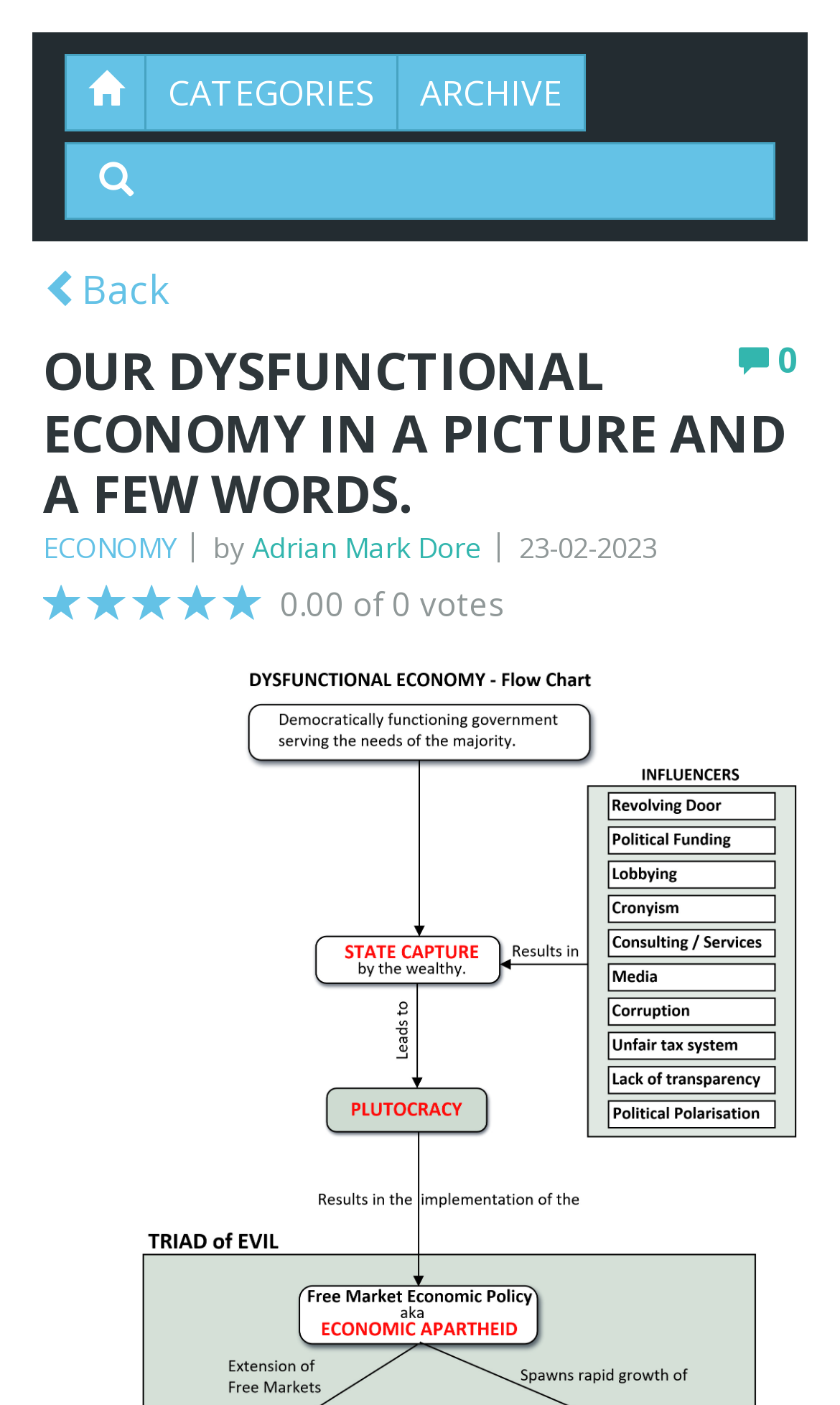Analyze the image and deliver a detailed answer to the question: How many votes does the article have?

I found the vote count by looking at the header section of the webpage, where it says '0.00 of 0 votes'.